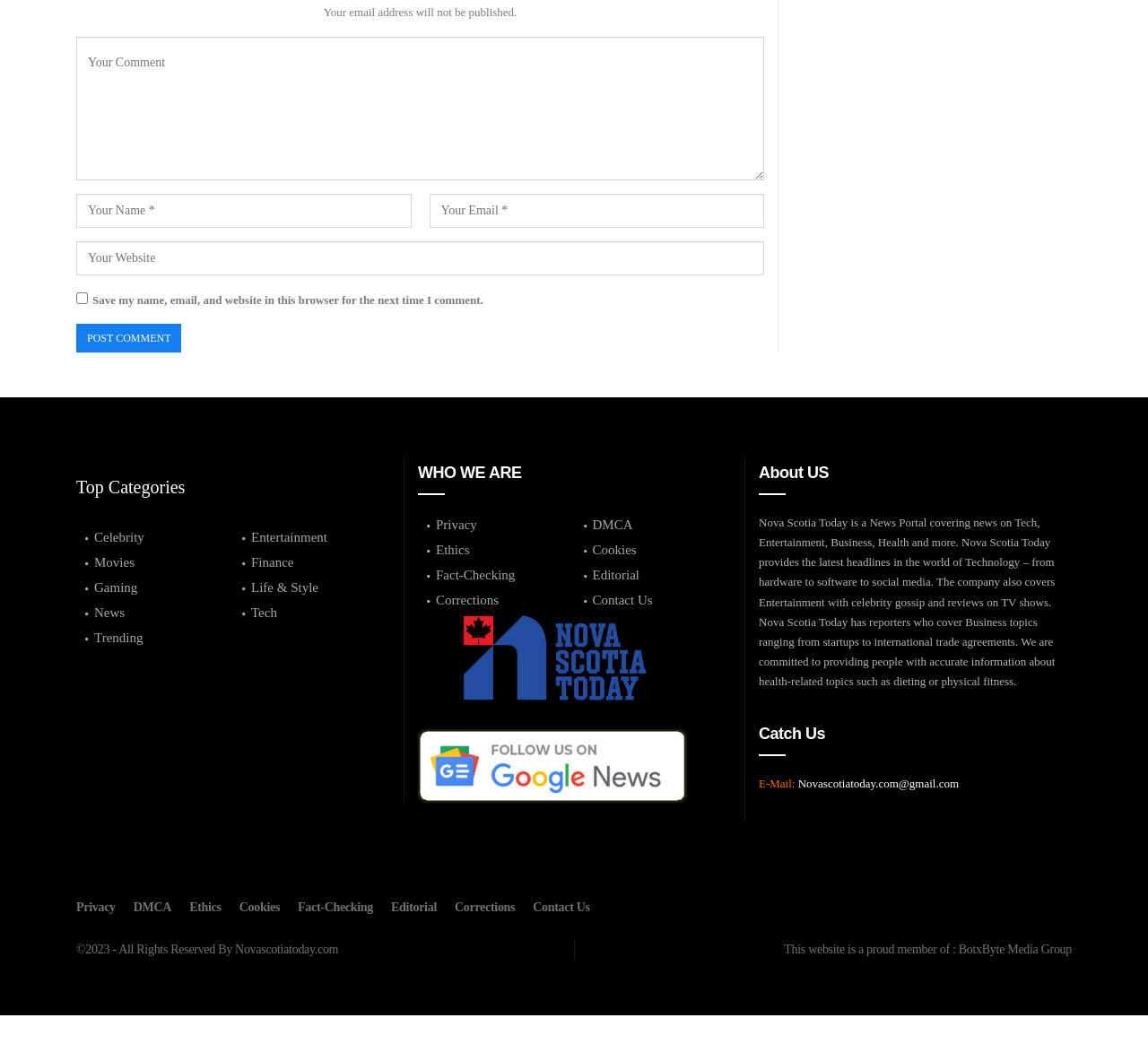Locate the bounding box coordinates of the region to be clicked to comply with the following instruction: "Enter your comment". The coordinates must be four float numbers between 0 and 1, in the form [left, top, right, bottom].

[0.066, 0.035, 0.666, 0.172]